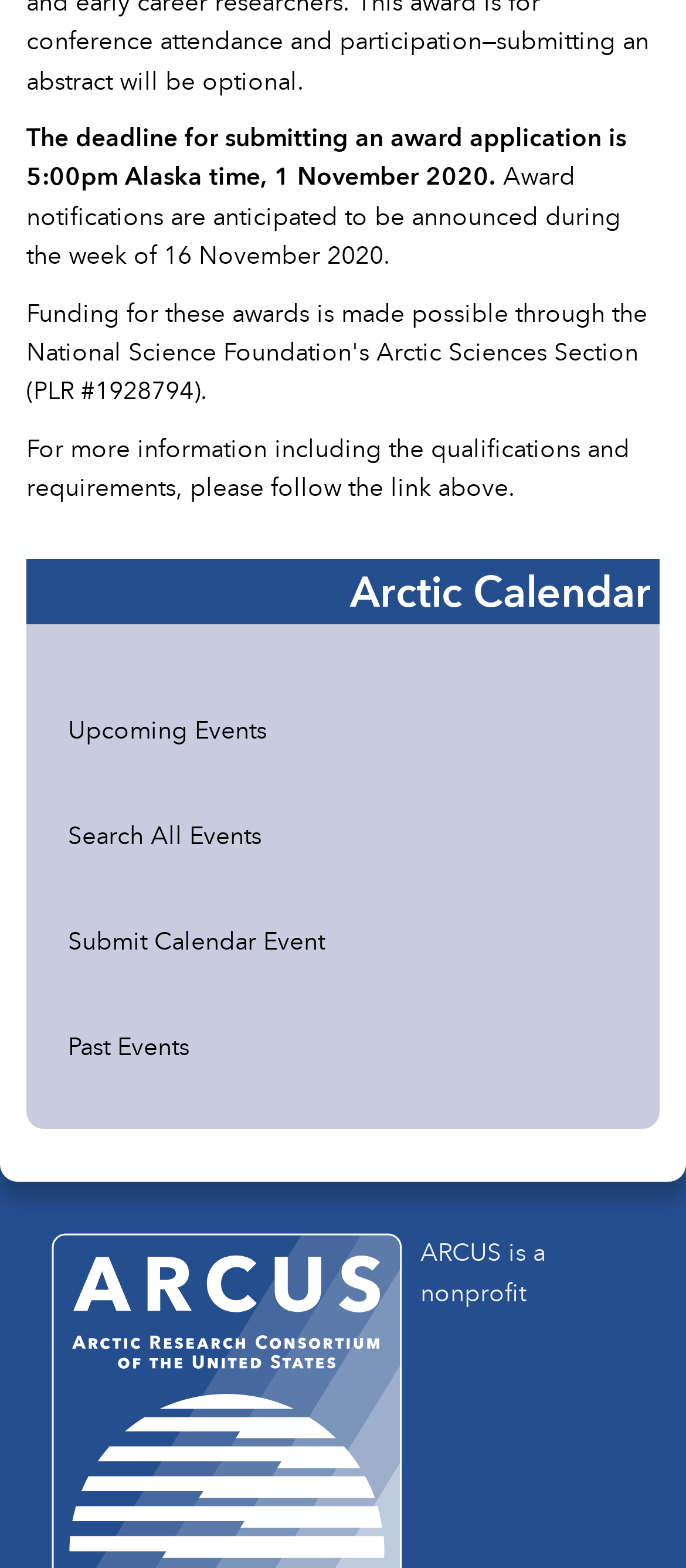Using the provided element description: "Submit Calendar Event", identify the bounding box coordinates. The coordinates should be four floats between 0 and 1 in the order [left, top, right, bottom].

[0.06, 0.577, 0.94, 0.622]